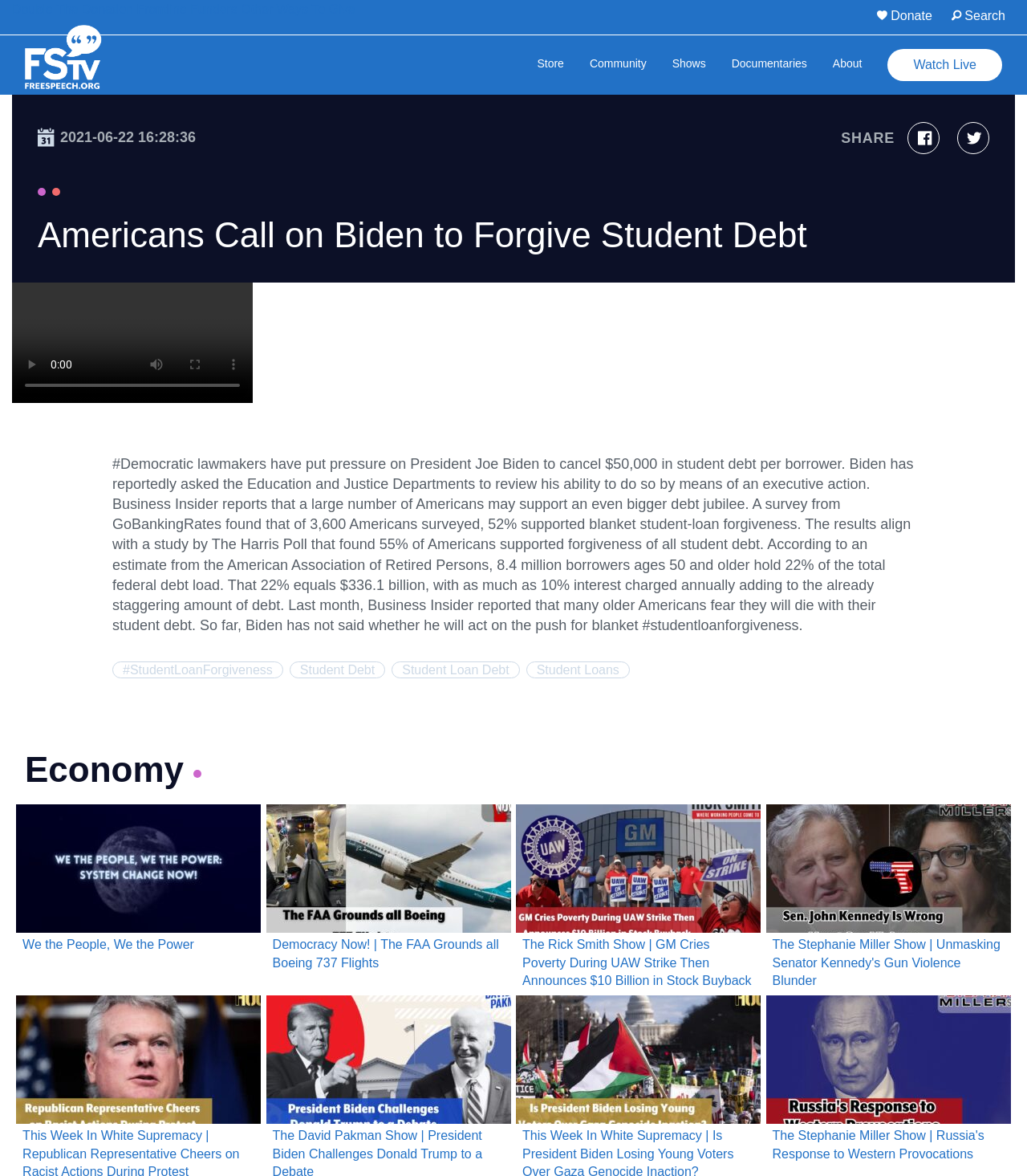Locate the bounding box coordinates of the clickable region to complete the following instruction: "Watch Live."

[0.864, 0.042, 0.976, 0.069]